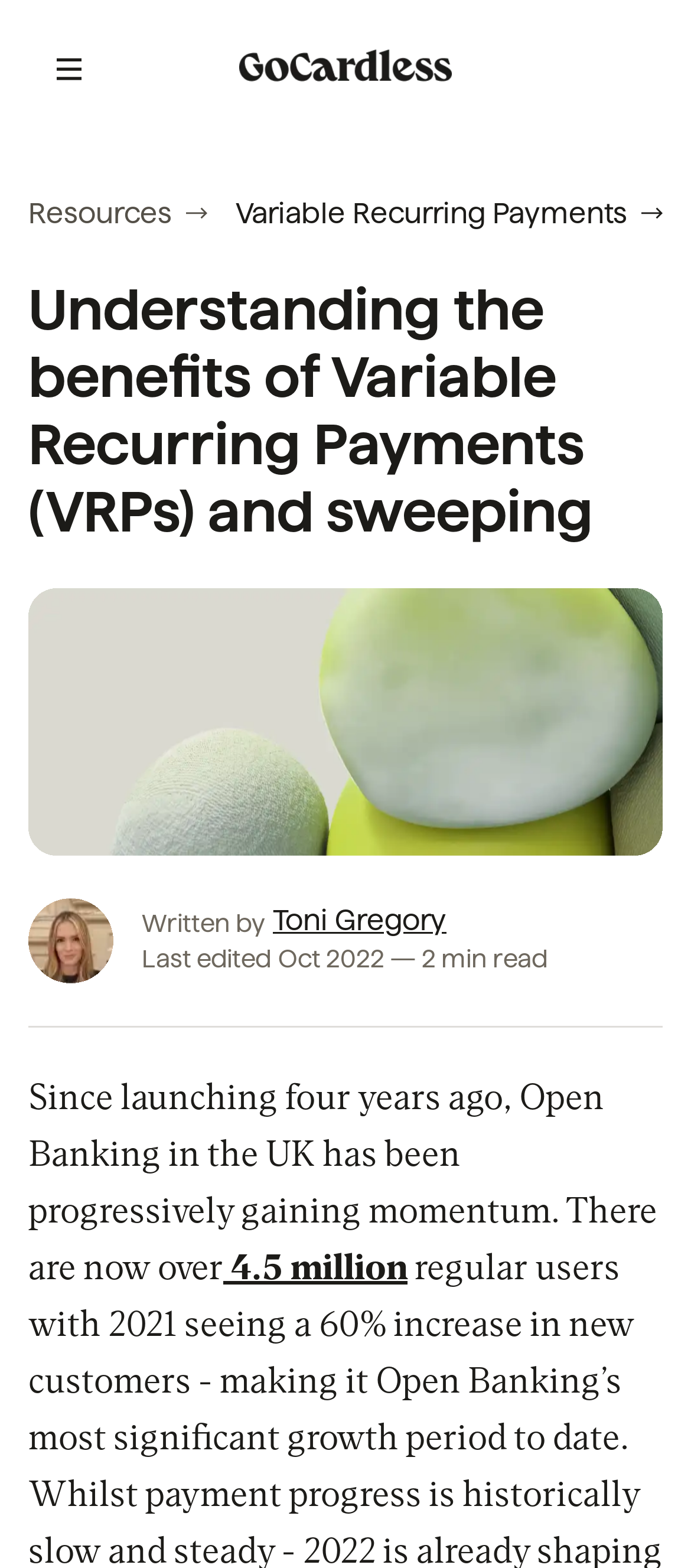Who is the author of this article?
Refer to the image and offer an in-depth and detailed answer to the question.

I found the author's name by looking at the section that describes the author. It says 'Written by' followed by the name 'Toni Gregory'.